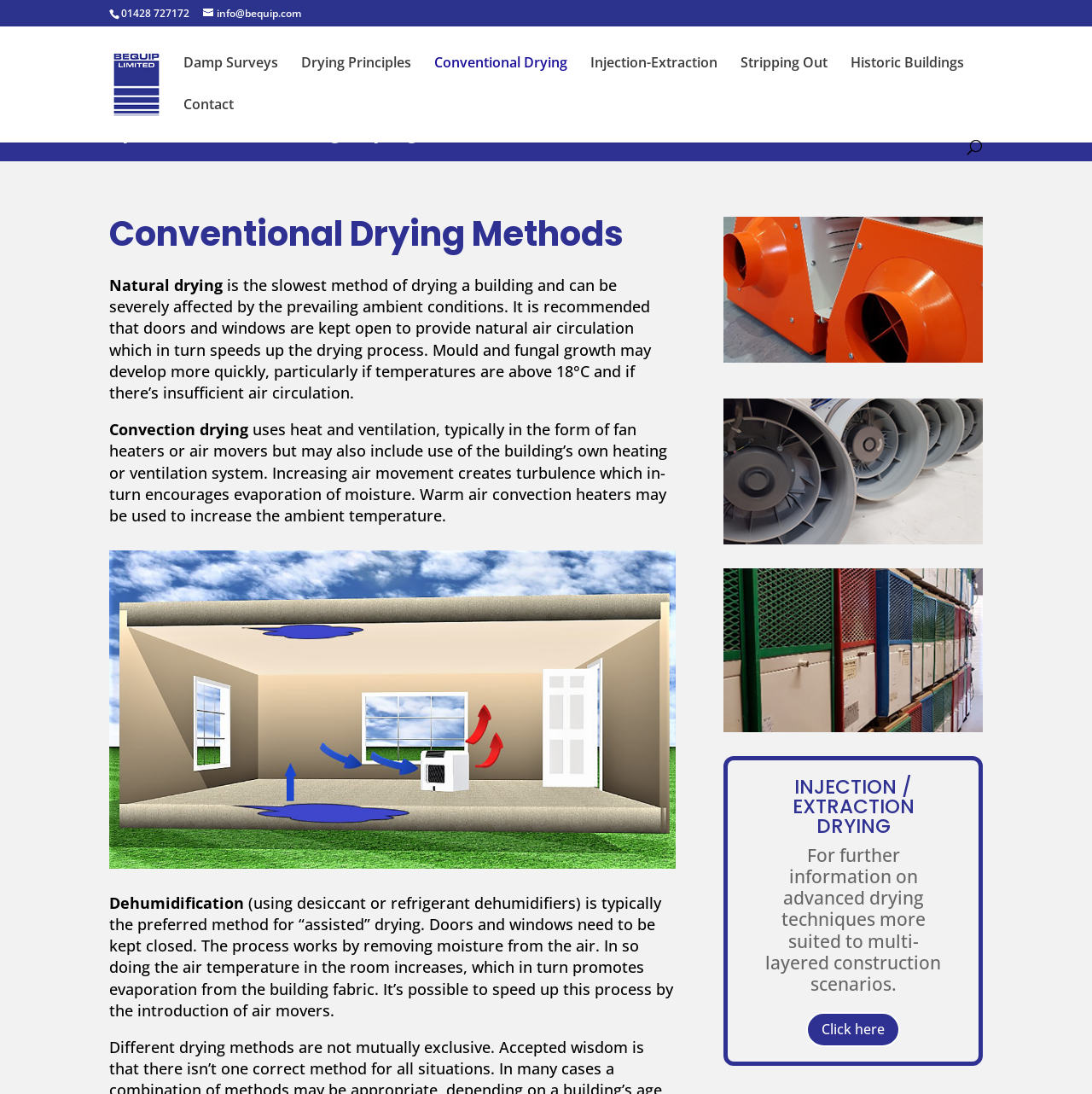Please use the details from the image to answer the following question comprehensively:
What is the purpose of dehumidification in drying?

I read the text about dehumidification on the webpage and found that its purpose is to 'remove moisture from the air'. This information is located in a StaticText element with bounding box coordinates [0.1, 0.816, 0.223, 0.835].